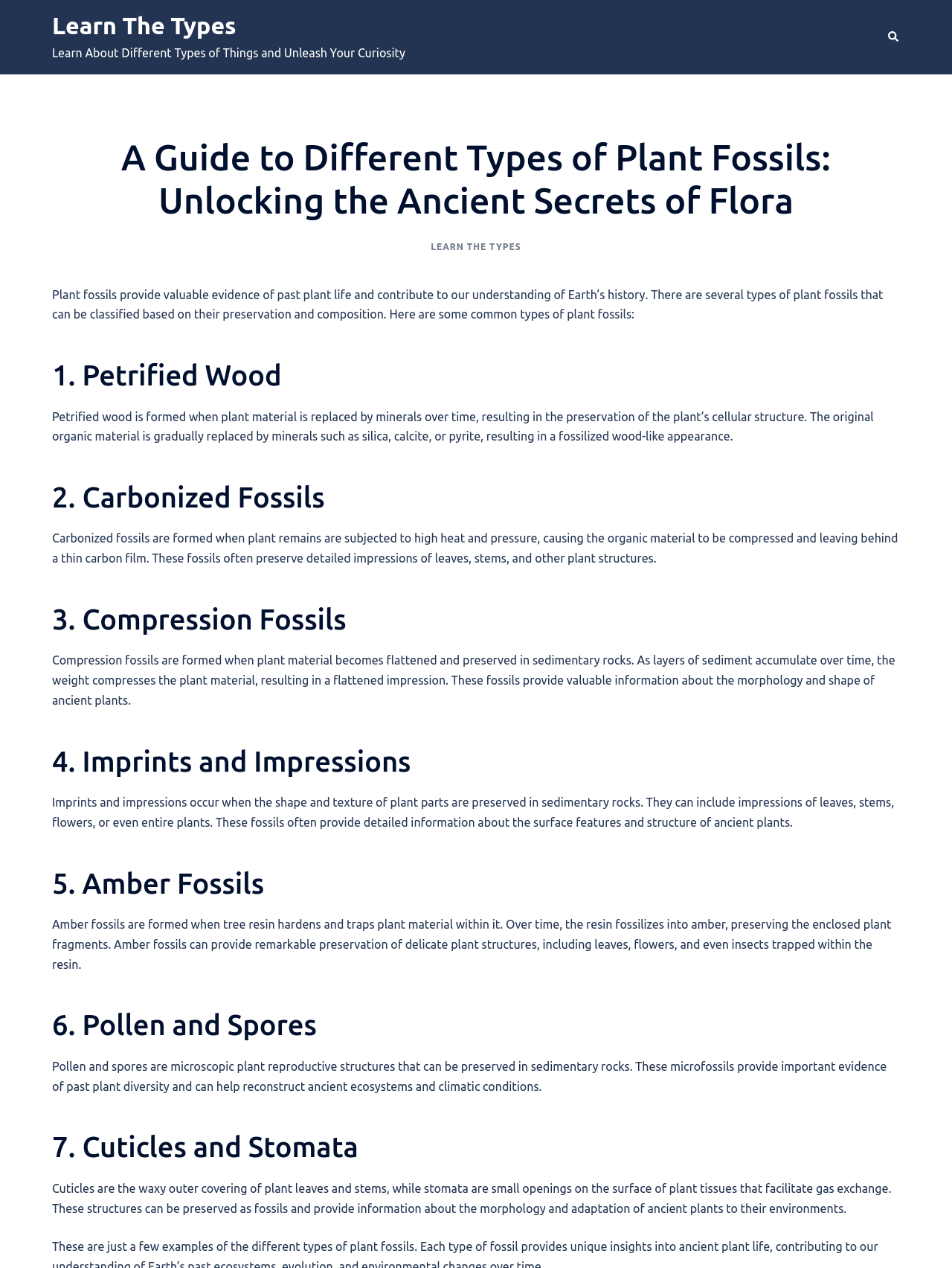What is the result of high heat and pressure on plant remains?
Based on the screenshot, answer the question with a single word or phrase.

Carbonized fossils